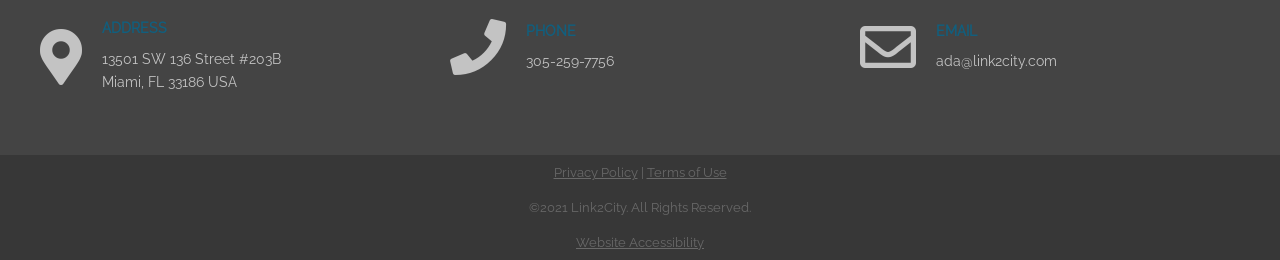Give a one-word or short-phrase answer to the following question: 
What is the email address of Link2City?

ada@link2city.com